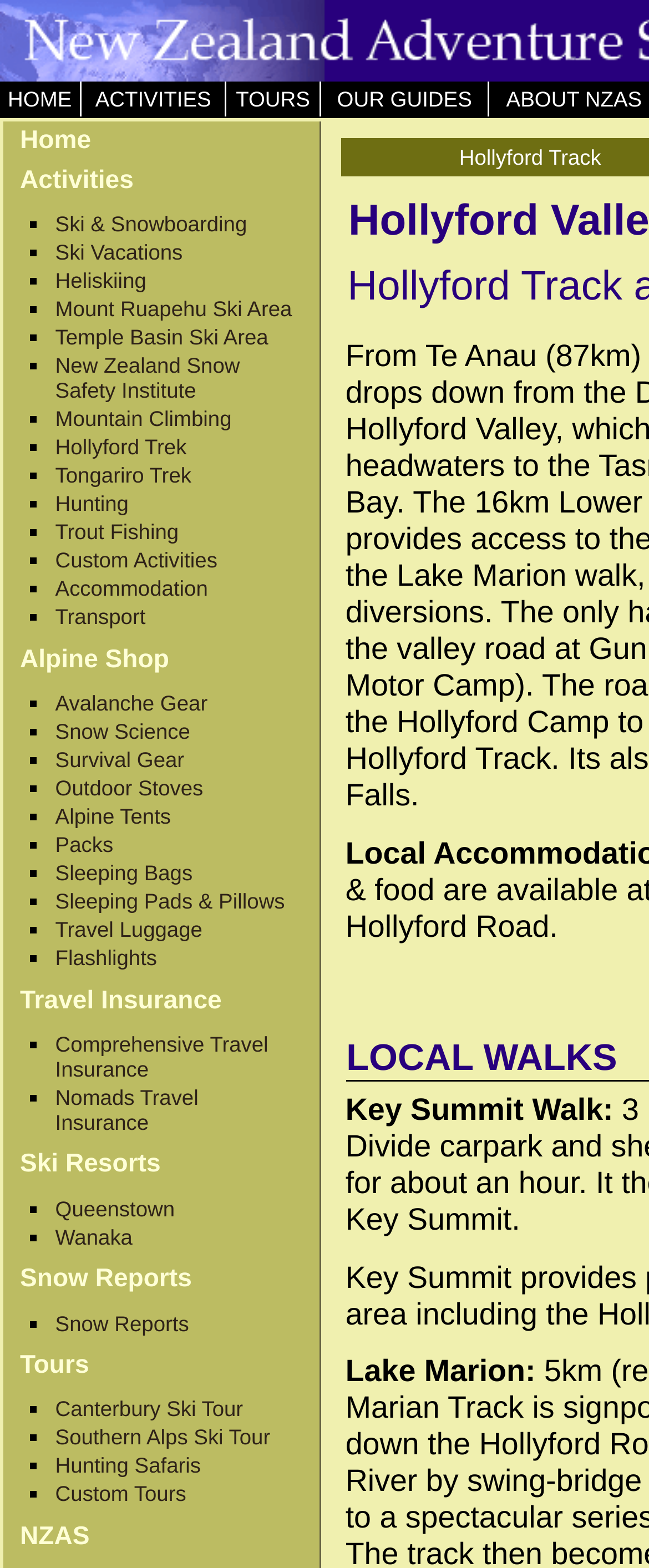What is the name of the second ski resort listed?
Based on the image, provide a one-word or brief-phrase response.

Wanaka